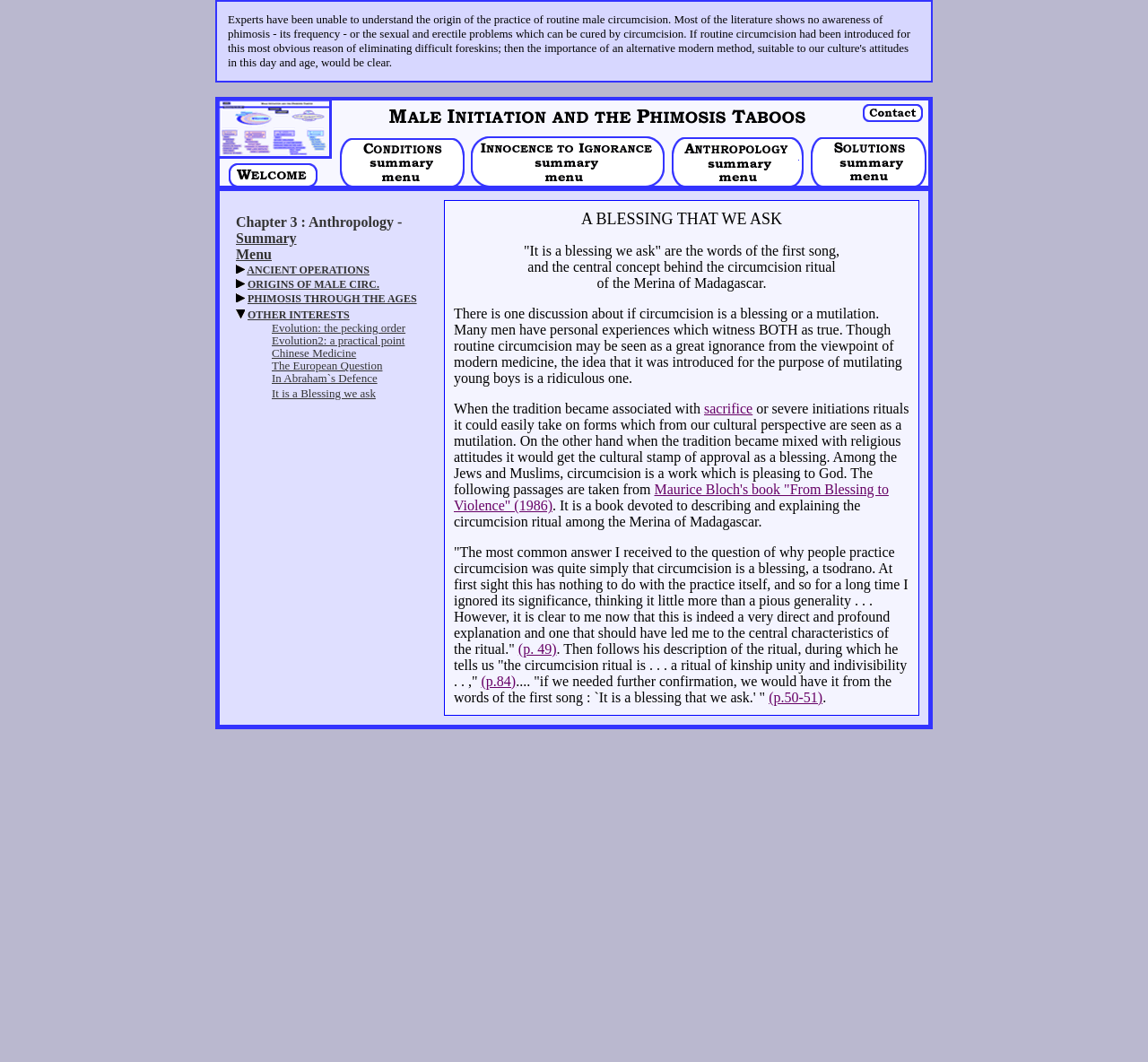Using the element description: "https://github.com/ROCm-Developer-Tools/HIPIFY", determine the bounding box coordinates for the specified UI element. The coordinates should be four float numbers between 0 and 1, [left, top, right, bottom].

None